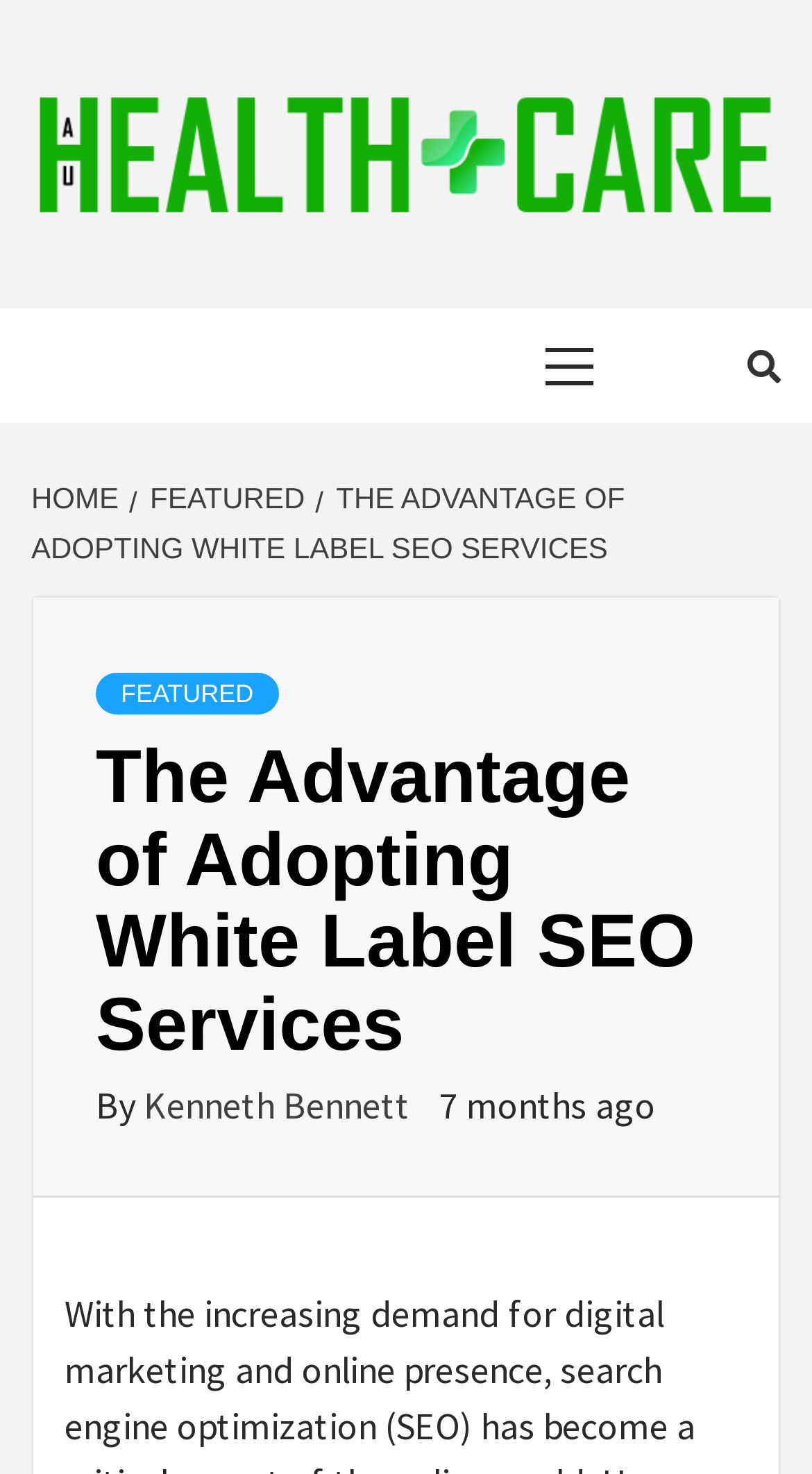Give a detailed overview of the webpage's appearance and contents.

The webpage appears to be an article or blog post about the advantages of adopting white label SEO services. At the top left of the page, there is a logo and a link to "Au Health Care" with an accompanying image. Next to it, there is a larger heading "AU HEALTH CARE" and a subheading "YOUR SOURCE FOR HEALTH AND WELLNESS IN AUSTRALIA".

Below this, there is a primary menu with a label "Primary Menu" and a search icon represented by a magnifying glass symbol. On the right side of the primary menu, there is a navigation section labeled "Breadcrumbs" with links to "HOME", "FEATURED", and the current page "THE ADVANTAGE OF ADOPTING WHITE LABEL SEO SERVICES".

The main content of the page is an article with a heading "The Advantage of Adopting White Label SEO Services" and a subheading "By Kenneth Bennett, 7 months ago". The article appears to discuss the importance of search engine optimization (SEO) in the digital marketing landscape, as hinted by the meta description.